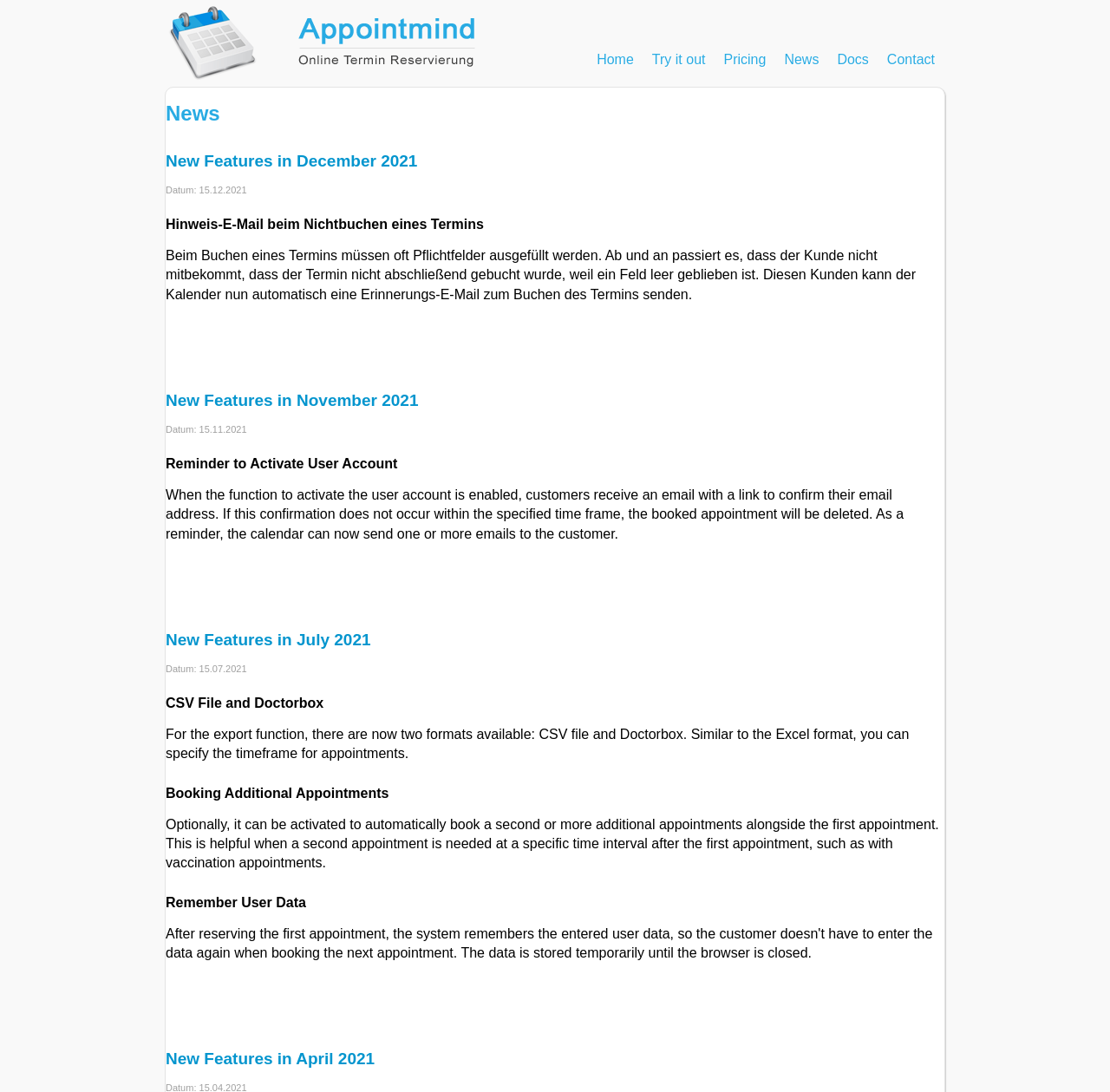Provide a brief response using a word or short phrase to this question:
What is the alternative format to Excel for exporting appointments?

CSV file and Doctorbox